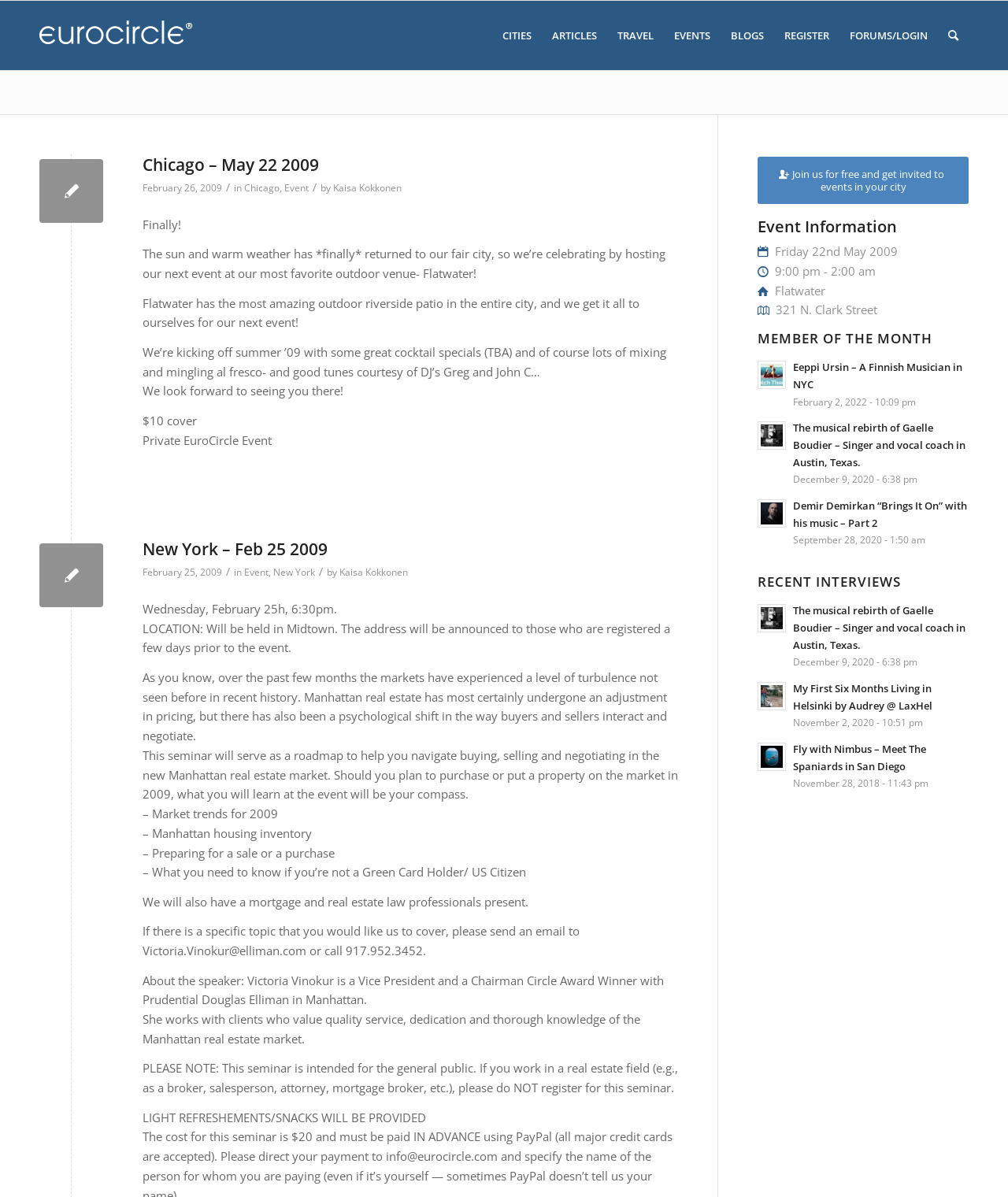Respond to the following question using a concise word or phrase: 
What is the name of the speaker at the seminar on February 25, 2009?

Victoria Vinokur